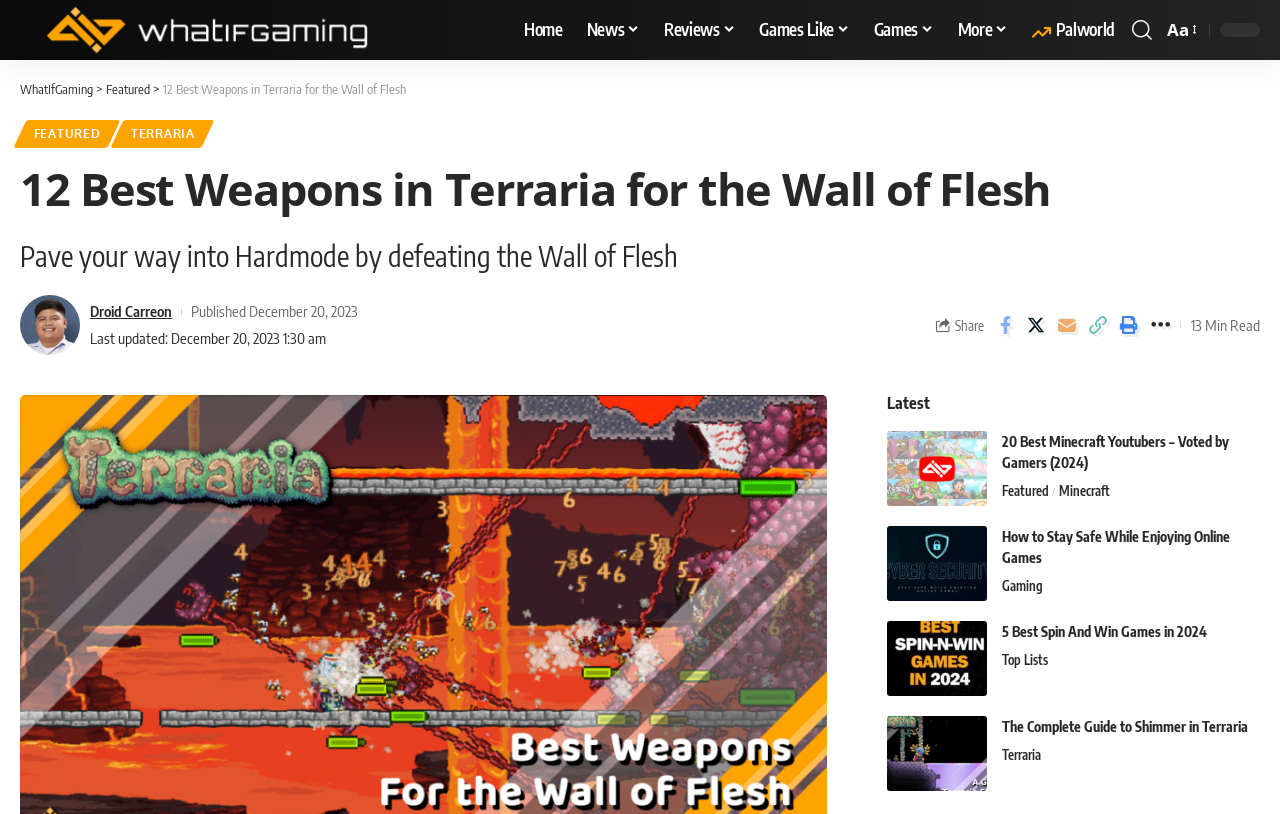Can you specify the bounding box coordinates of the area that needs to be clicked to fulfill the following instruction: "Search for something"?

[0.884, 0.016, 0.9, 0.058]